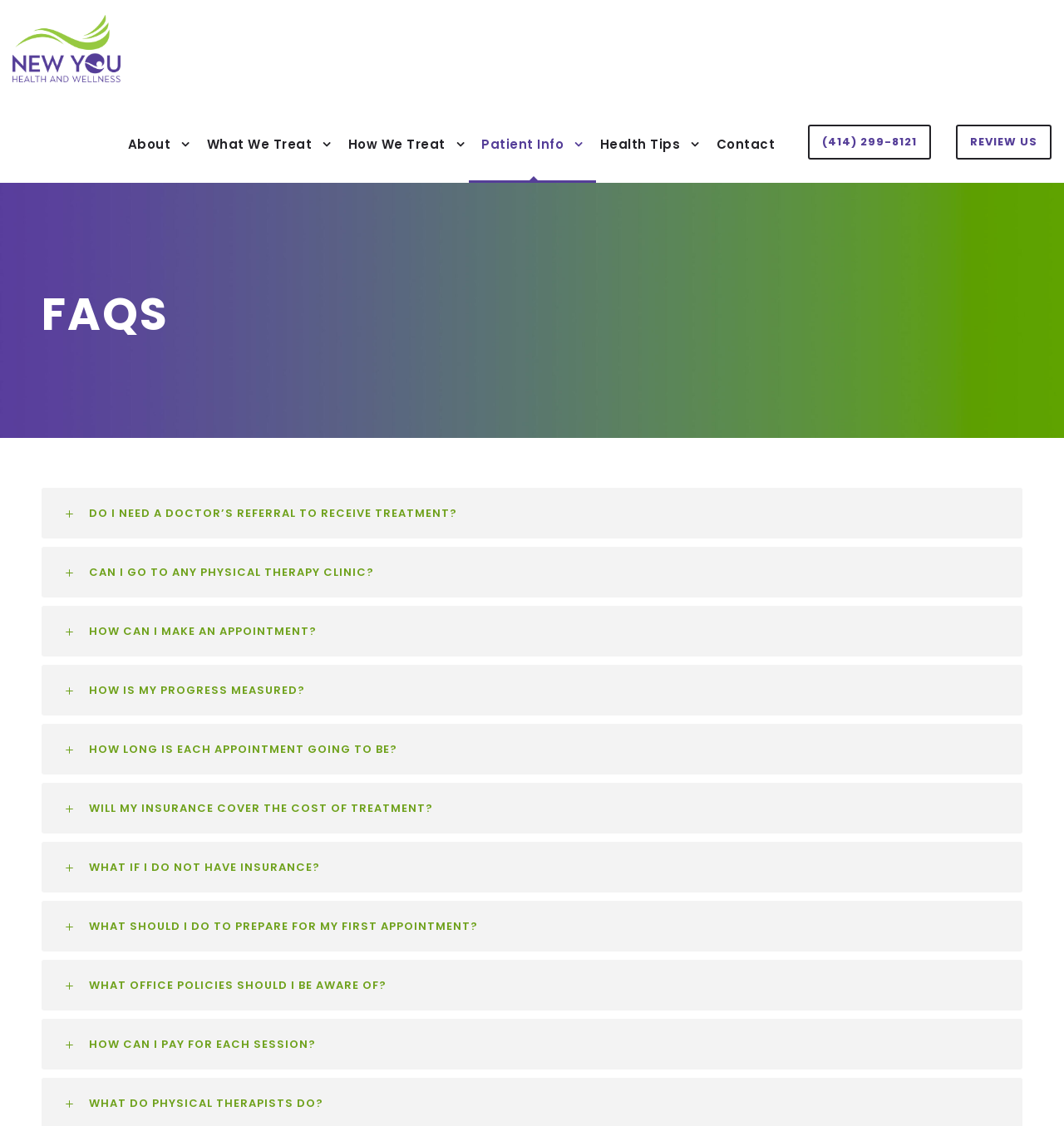What is the phone number to contact the organization?
Answer the question with a single word or phrase by looking at the picture.

(414) 299-8121